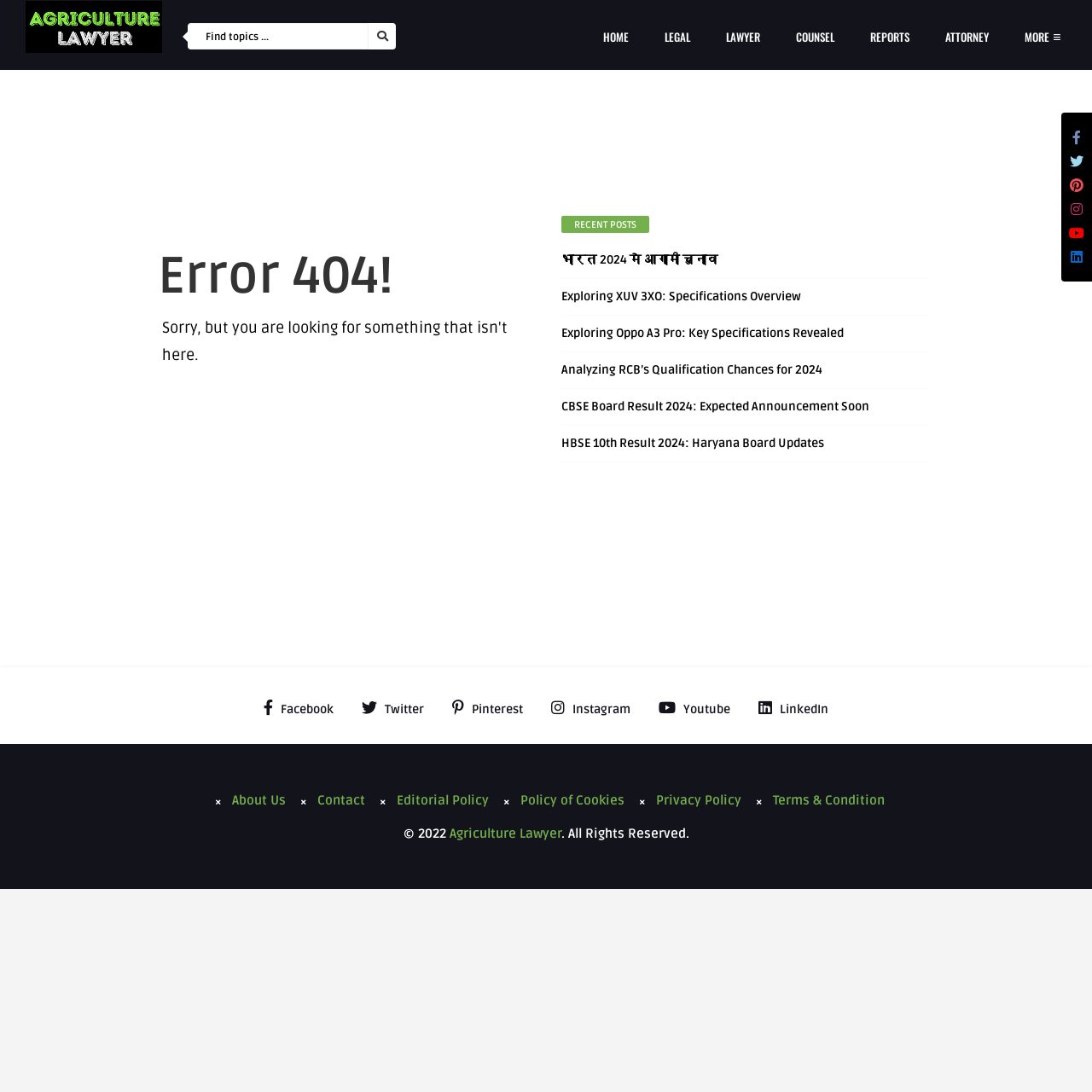Can you find the bounding box coordinates for the element to click on to achieve the instruction: "Search for topics"?

[0.172, 0.021, 0.338, 0.045]